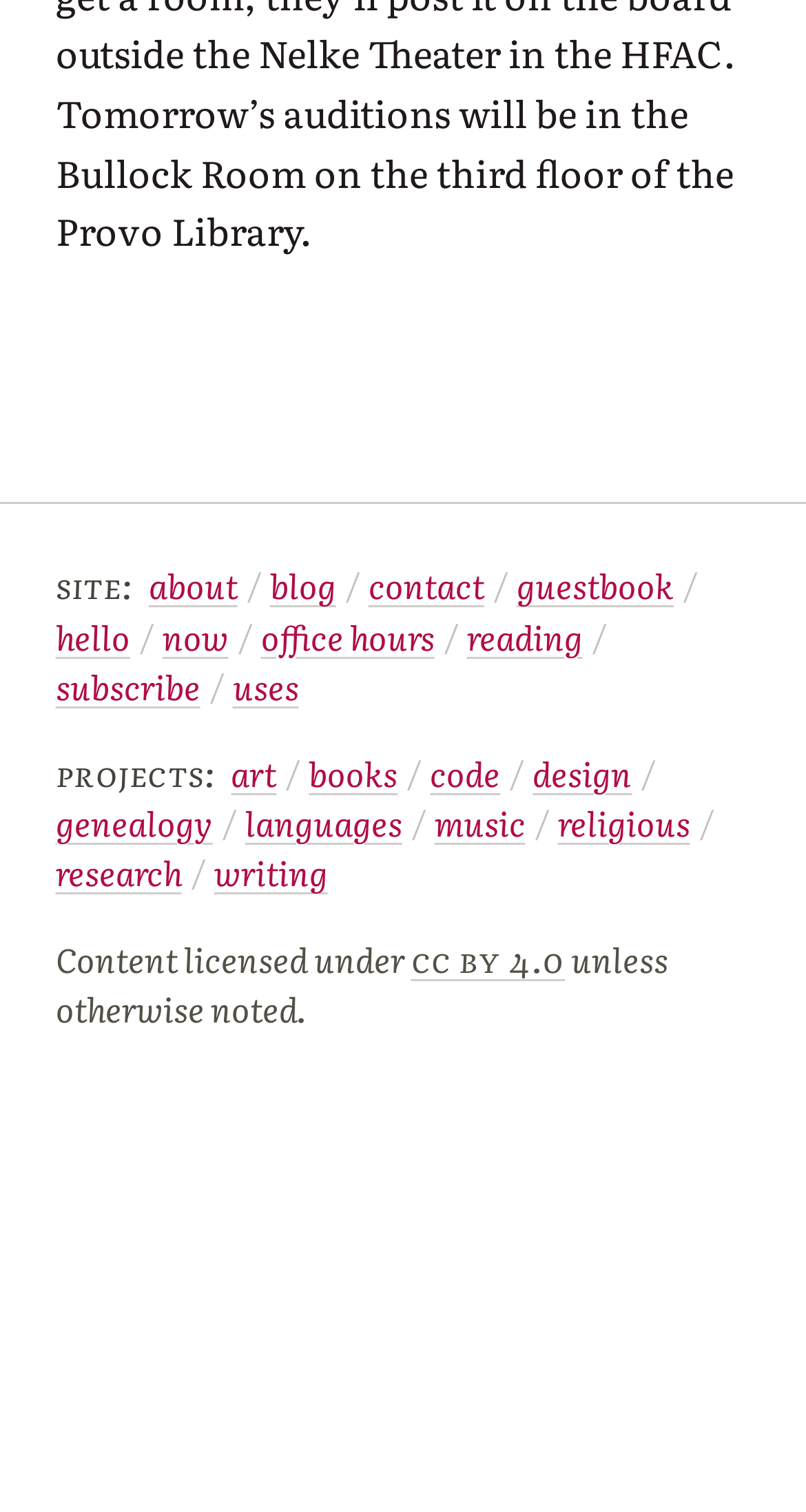Provide the bounding box coordinates for the area that should be clicked to complete the instruction: "read the blog".

[0.335, 0.372, 0.417, 0.403]